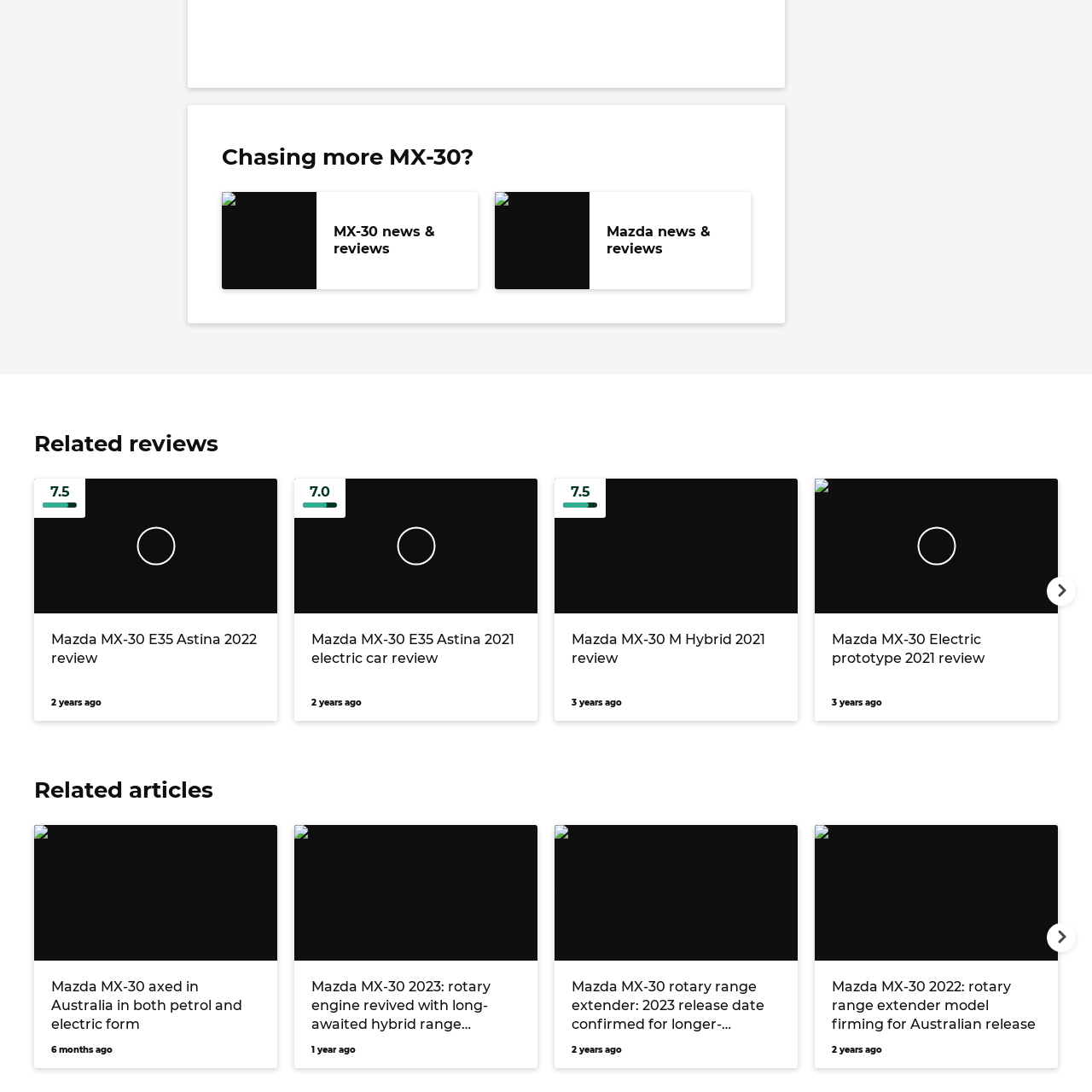What is the purpose of the logo in the content? Please look at the image within the red bounding box and provide a one-word or short-phrase answer based on what you see.

Visual cue